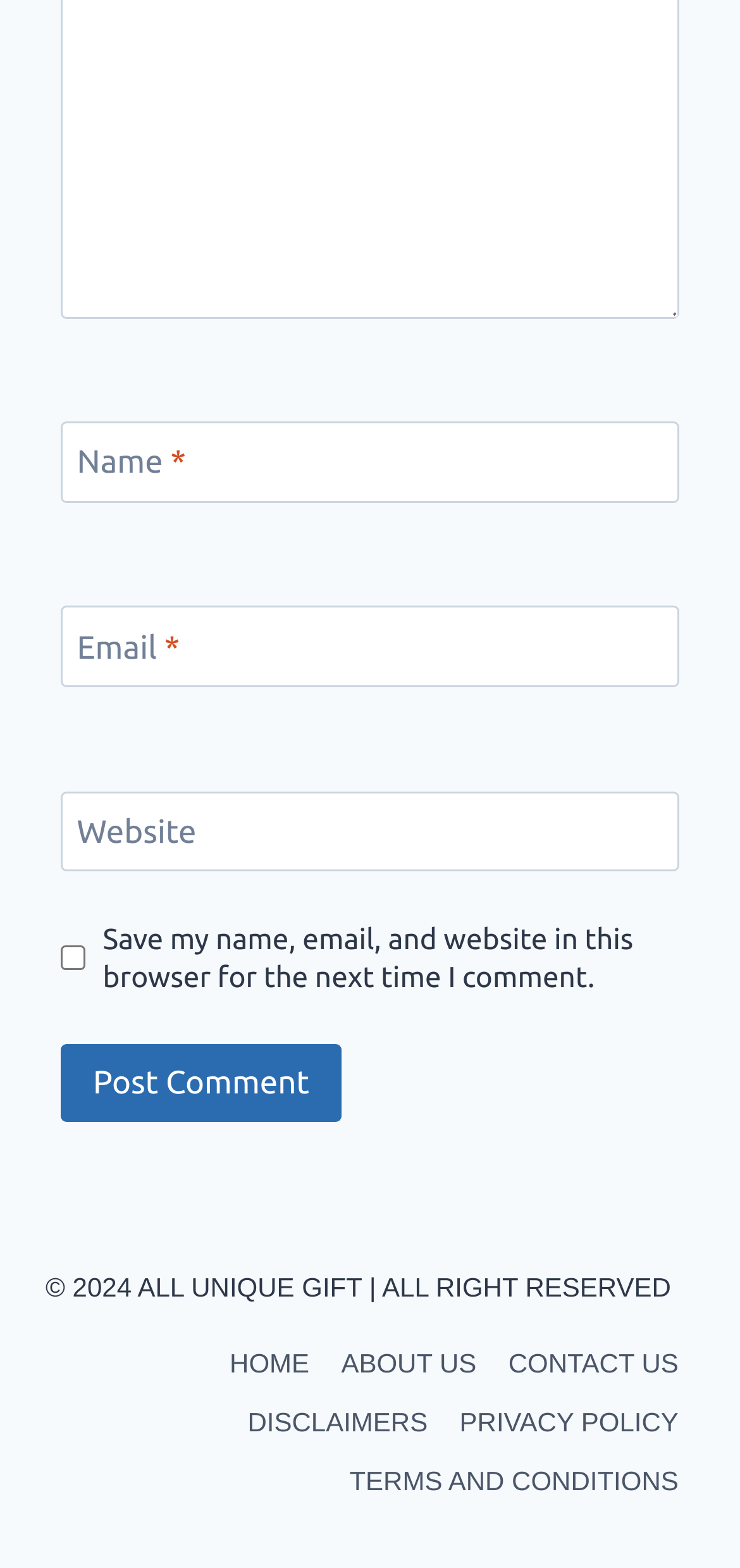Please locate the bounding box coordinates of the element that needs to be clicked to achieve the following instruction: "Enter your name". The coordinates should be four float numbers between 0 and 1, i.e., [left, top, right, bottom].

[0.082, 0.269, 0.918, 0.321]